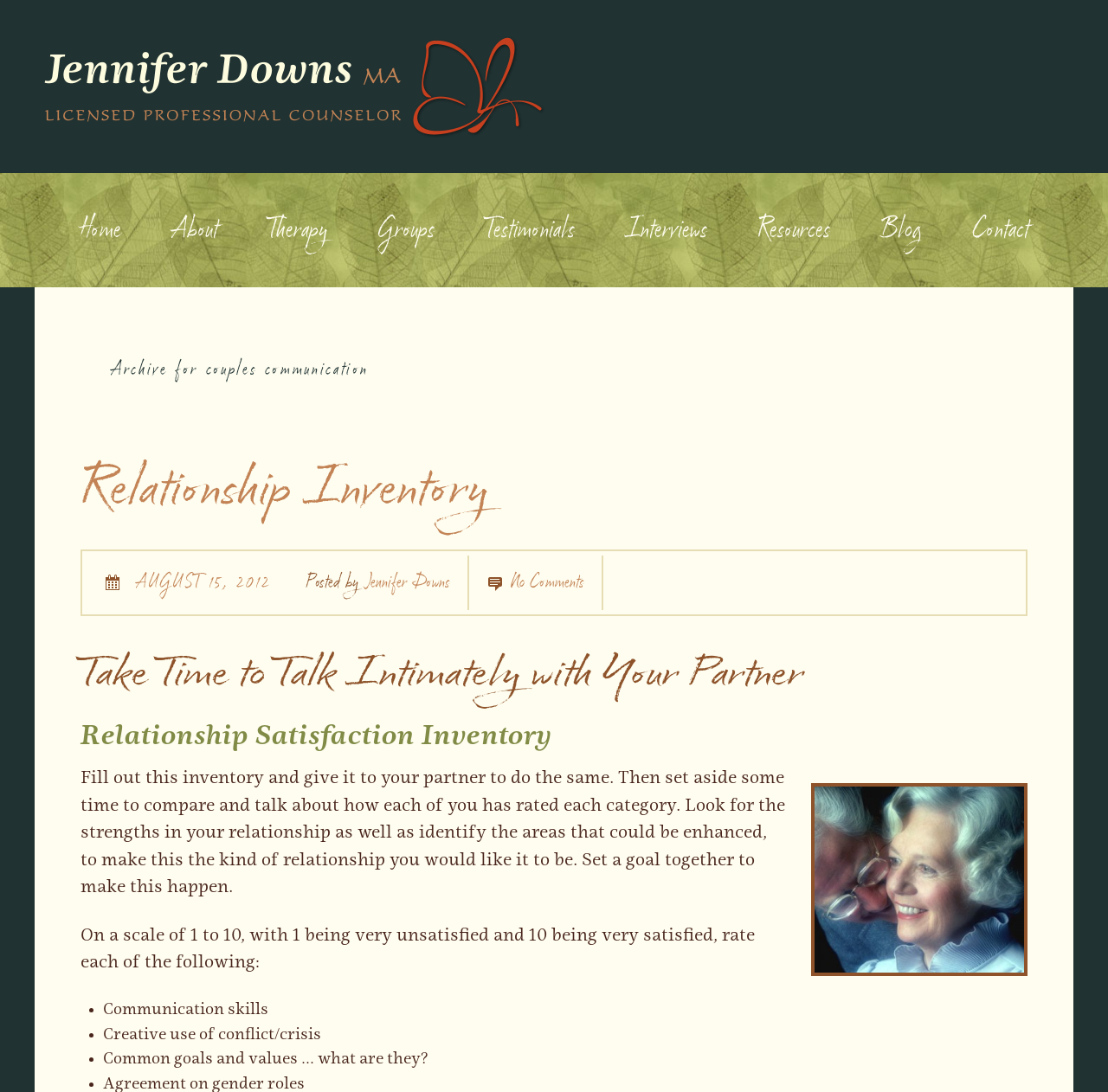Please identify the bounding box coordinates of the clickable area that will fulfill the following instruction: "Click on the 'Home' link". The coordinates should be in the format of four float numbers between 0 and 1, i.e., [left, top, right, bottom].

None